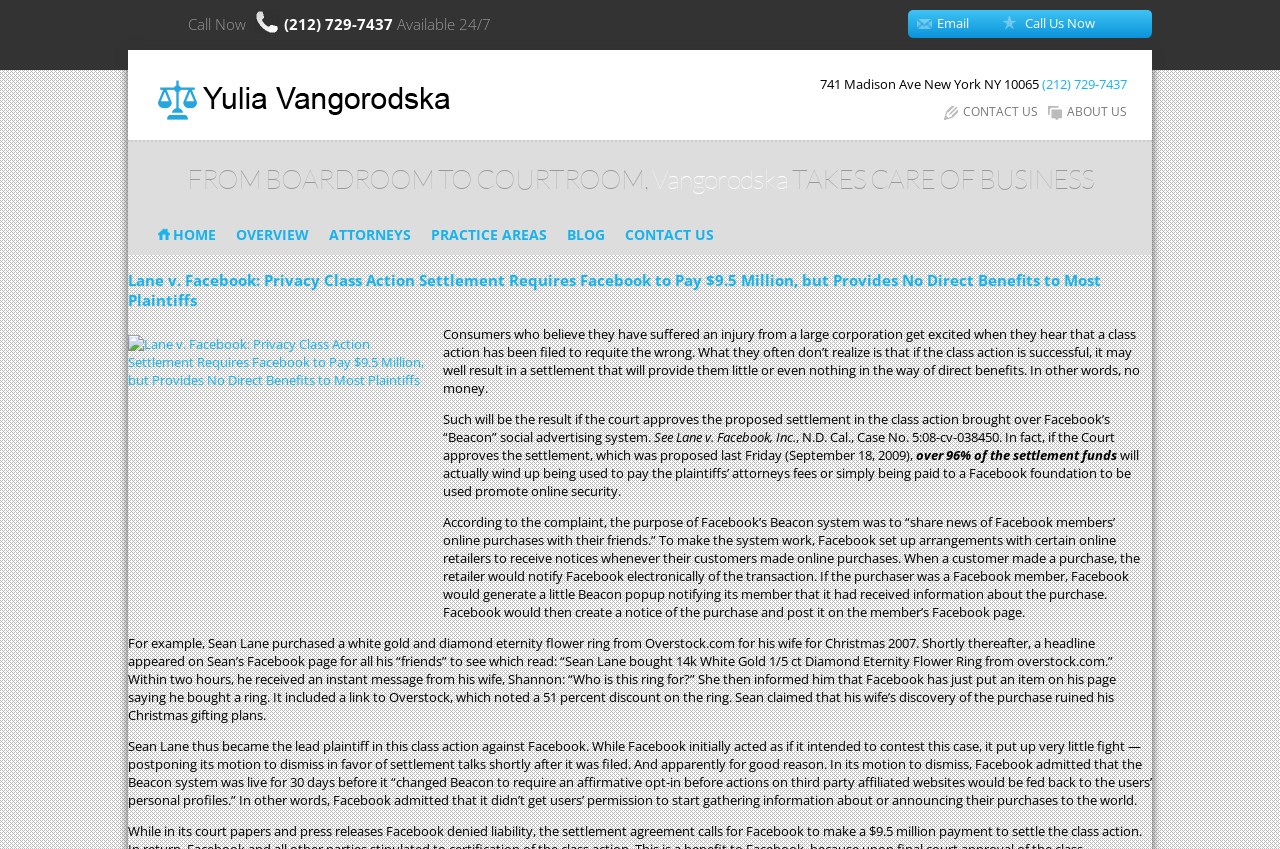Provide a one-word or brief phrase answer to the question:
What is the phone number to call for arrangements?

(212) 729-7437